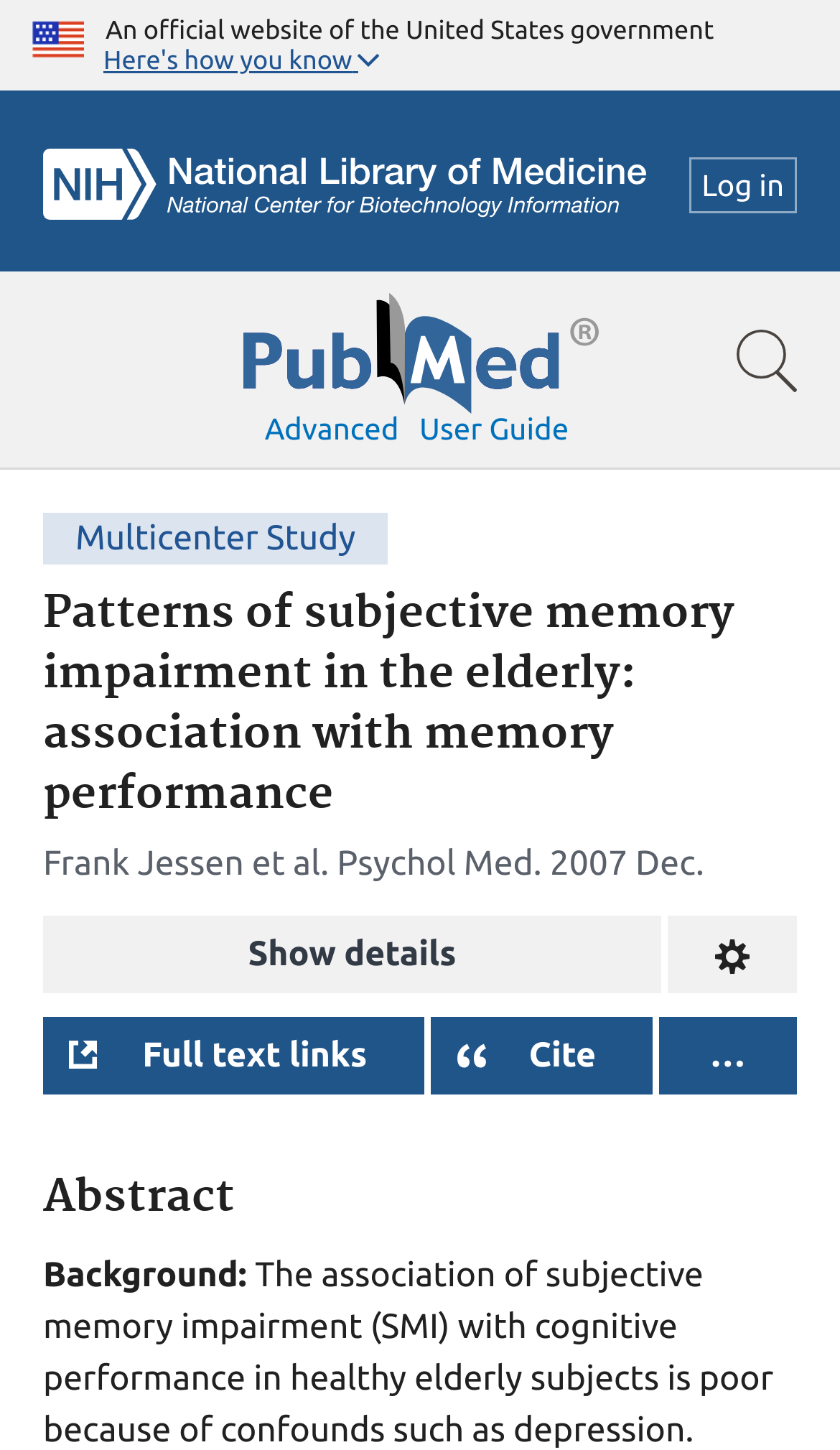Can you find and provide the title of the webpage?

Patterns of subjective memory impairment in the elderly: association with memory performance